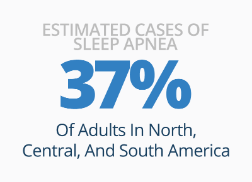Answer the following inquiry with a single word or phrase:
What type of sleep apnea can lead to severe health complications if untreated?

Obstructive sleep apnea (OSA)